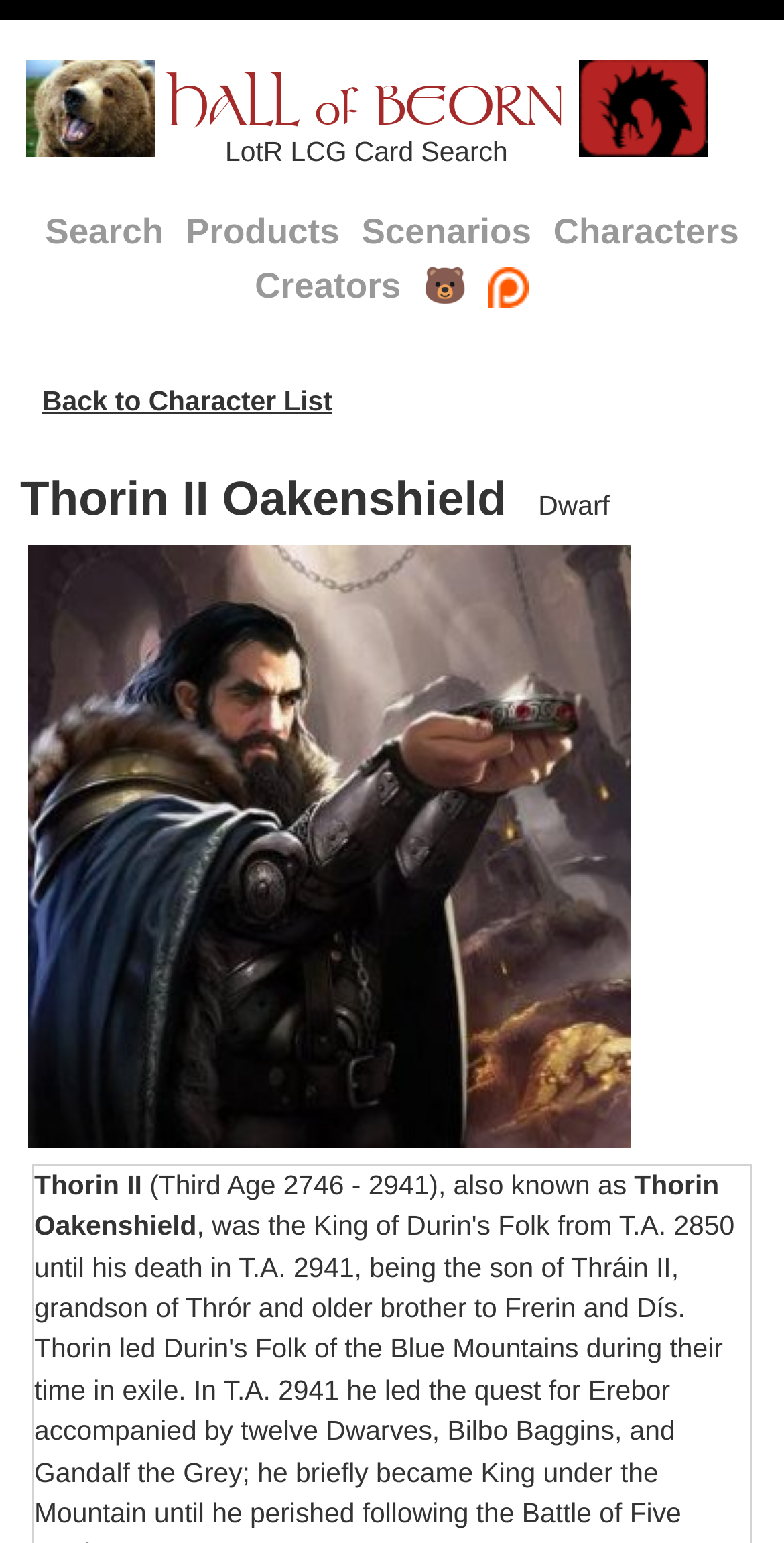Offer a detailed explanation of the webpage layout and contents.

The webpage is about Hall of Beorn, a Lord of the Rings-themed website. At the top left, there is a link to "Lord of the Rings LCG" accompanied by a small image. Next to it, the title "HALL of BEORN" is prominently displayed. On the top right, there is a link to "Play LotR LCG Online" with a corresponding image.

Below the title, there is a section with a heading "LotR LCG Card Search". Underneath, there are five links arranged horizontally: "Search", "Products", "Scenarios", "Characters", and "Creators". The links are evenly spaced and take up about half of the page width.

Further down, there is a section dedicated to a specific character, Thorin II Oakenshield. His name is displayed in a large font, and his title "Dwarf" is written below. To the left of his name, there is a large image that takes up most of the page width. Below the image, there is a brief description of Thorin Oakenshield, including his lifespan and alternative names.

At the bottom left, there is a link to "Back to Character List". There are also several other links and images scattered throughout the page, including a Patreon Donors link with an accompanying image, and a small image with a bear emoji.